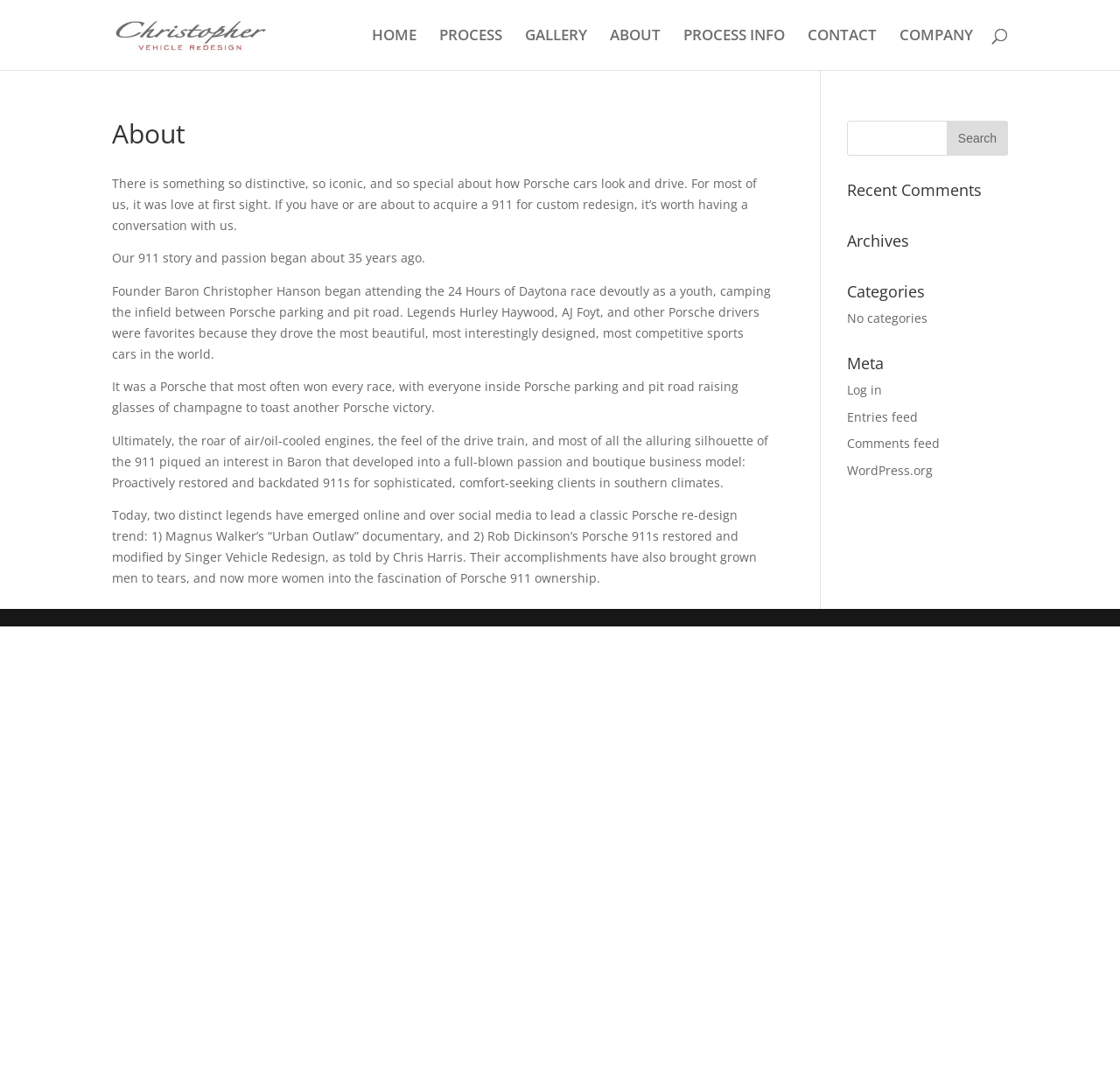Please provide a comprehensive response to the question based on the details in the image: What is the purpose of the search bar?

I inferred this answer by looking at the search bar element, which has a textbox and a search button. This suggests that the purpose of the search bar is to allow users to search the website for specific content.